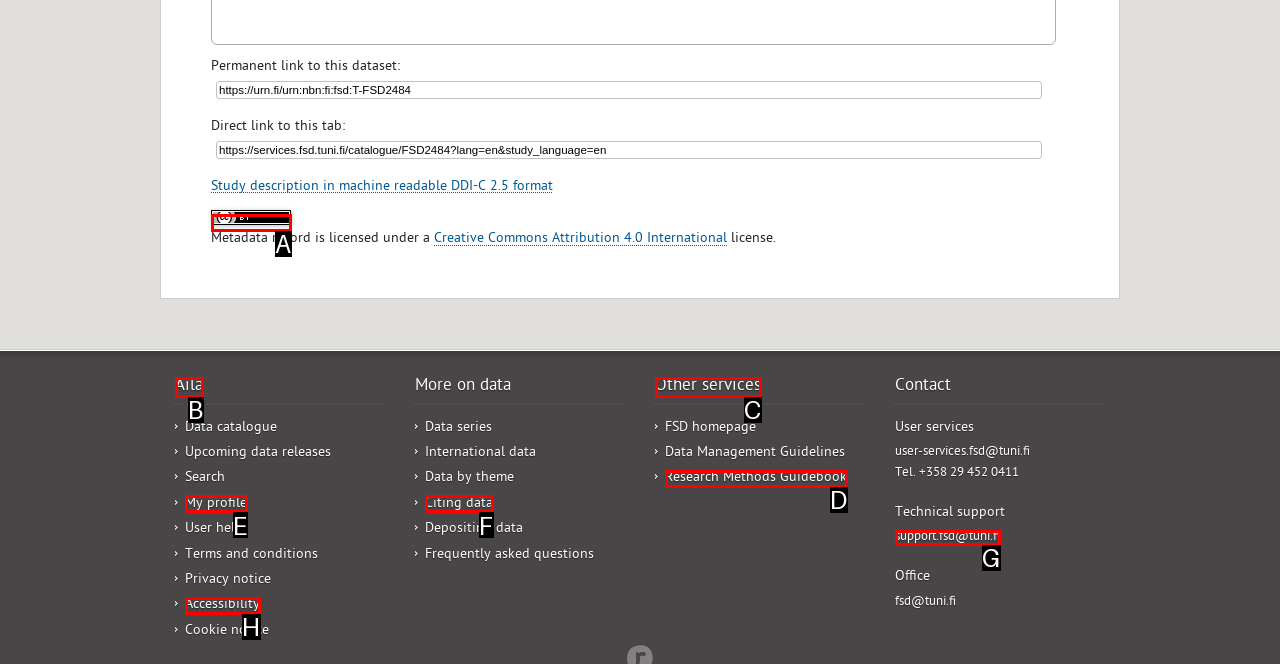Match the element description: Accessibility to the correct HTML element. Answer with the letter of the selected option.

H